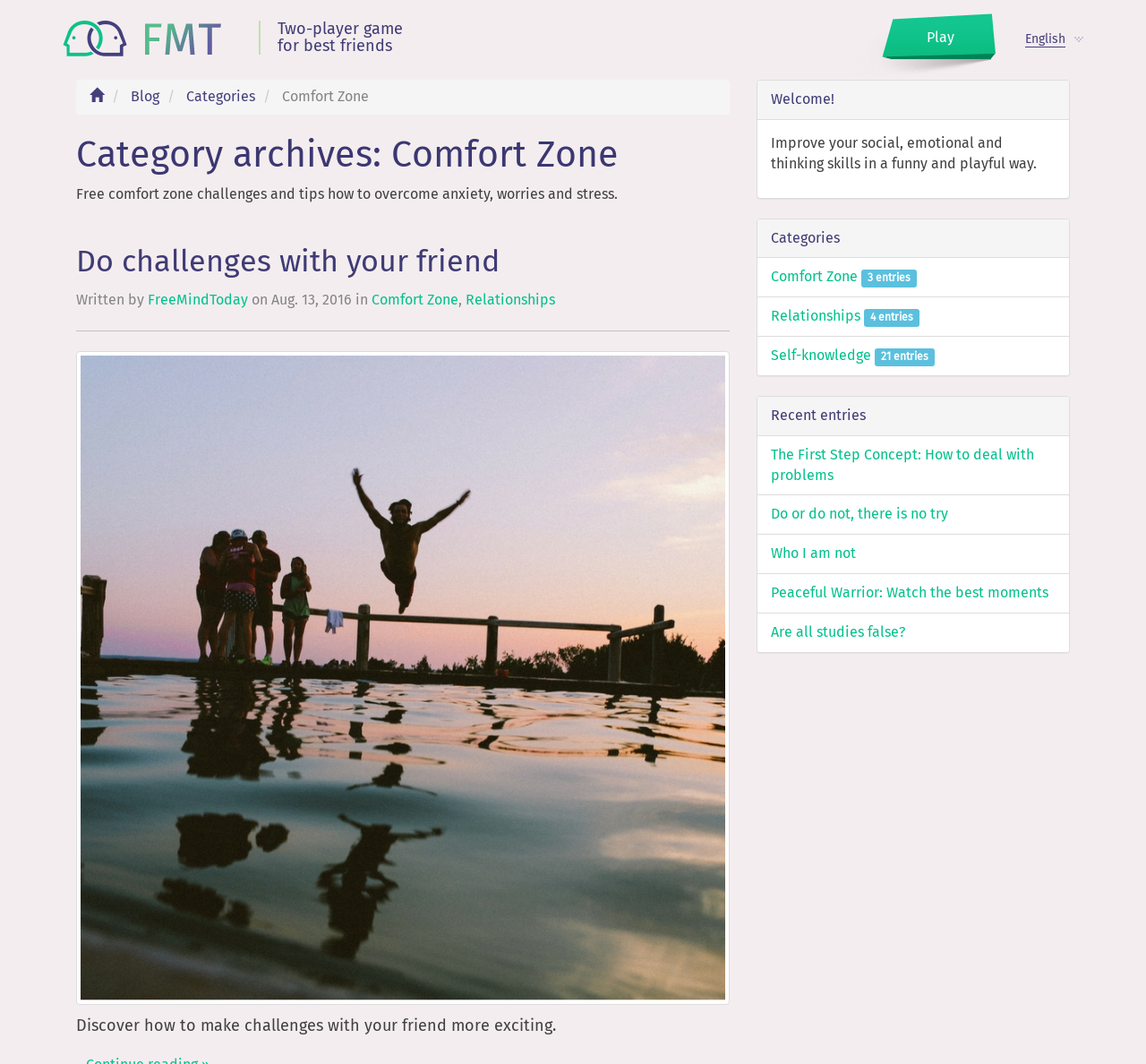Determine the bounding box coordinates in the format (top-left x, top-left y, bottom-right x, bottom-right y). Ensure all values are floating point numbers between 0 and 1. Identify the bounding box of the UI element described by: Comfort Zone 3 entries

[0.673, 0.252, 0.8, 0.268]